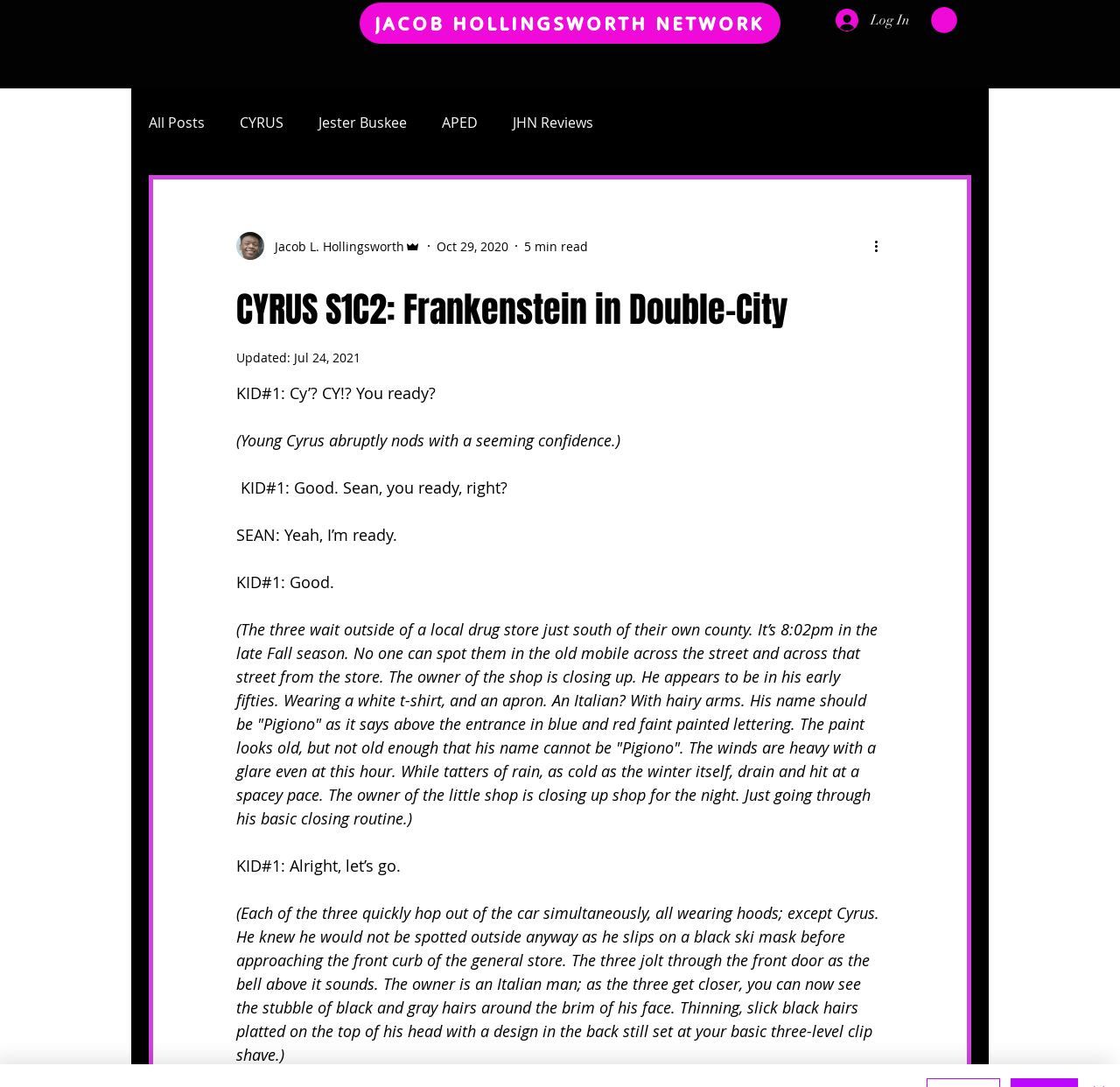Provide the bounding box coordinates of the UI element that matches the description: "Jacob L. Hollingsworth".

[0.211, 0.213, 0.376, 0.239]